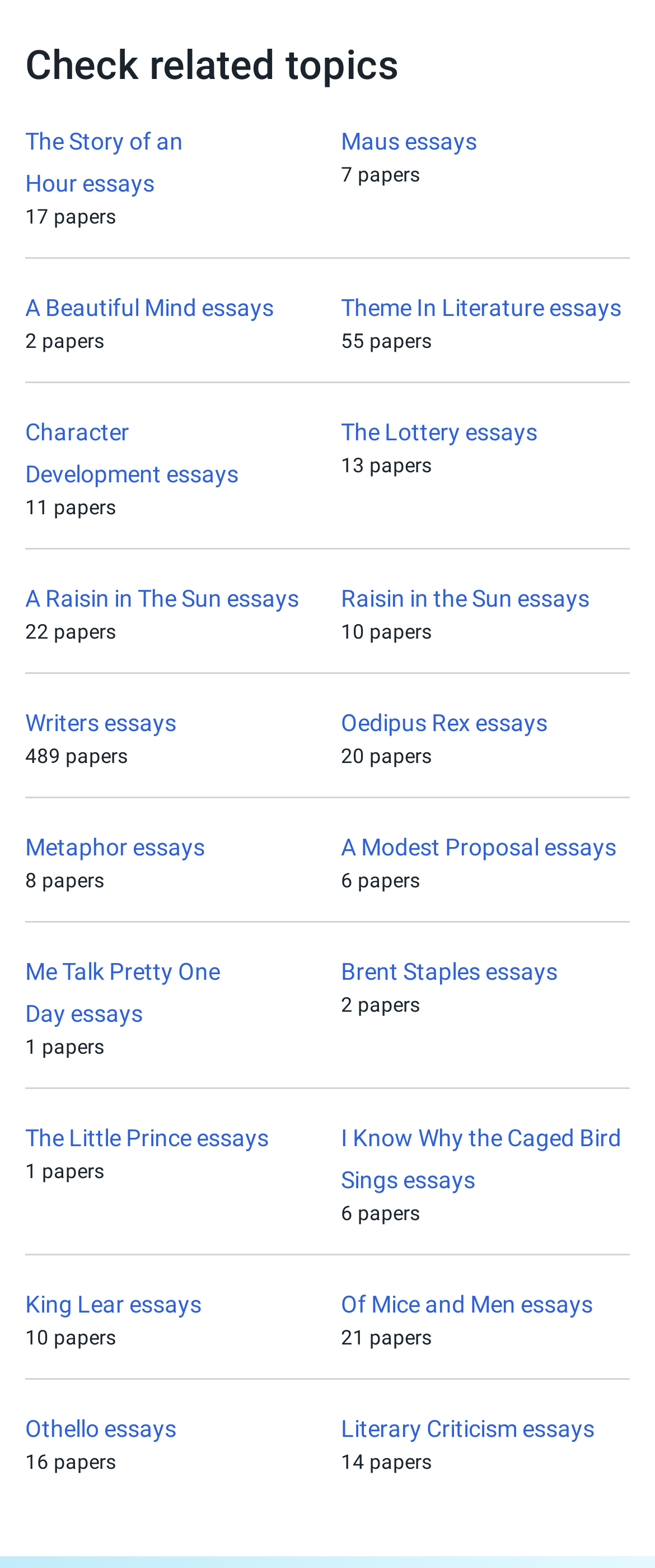Reply to the question below using a single word or brief phrase:
How many essays are available for 'The Story of an Hour'?

17